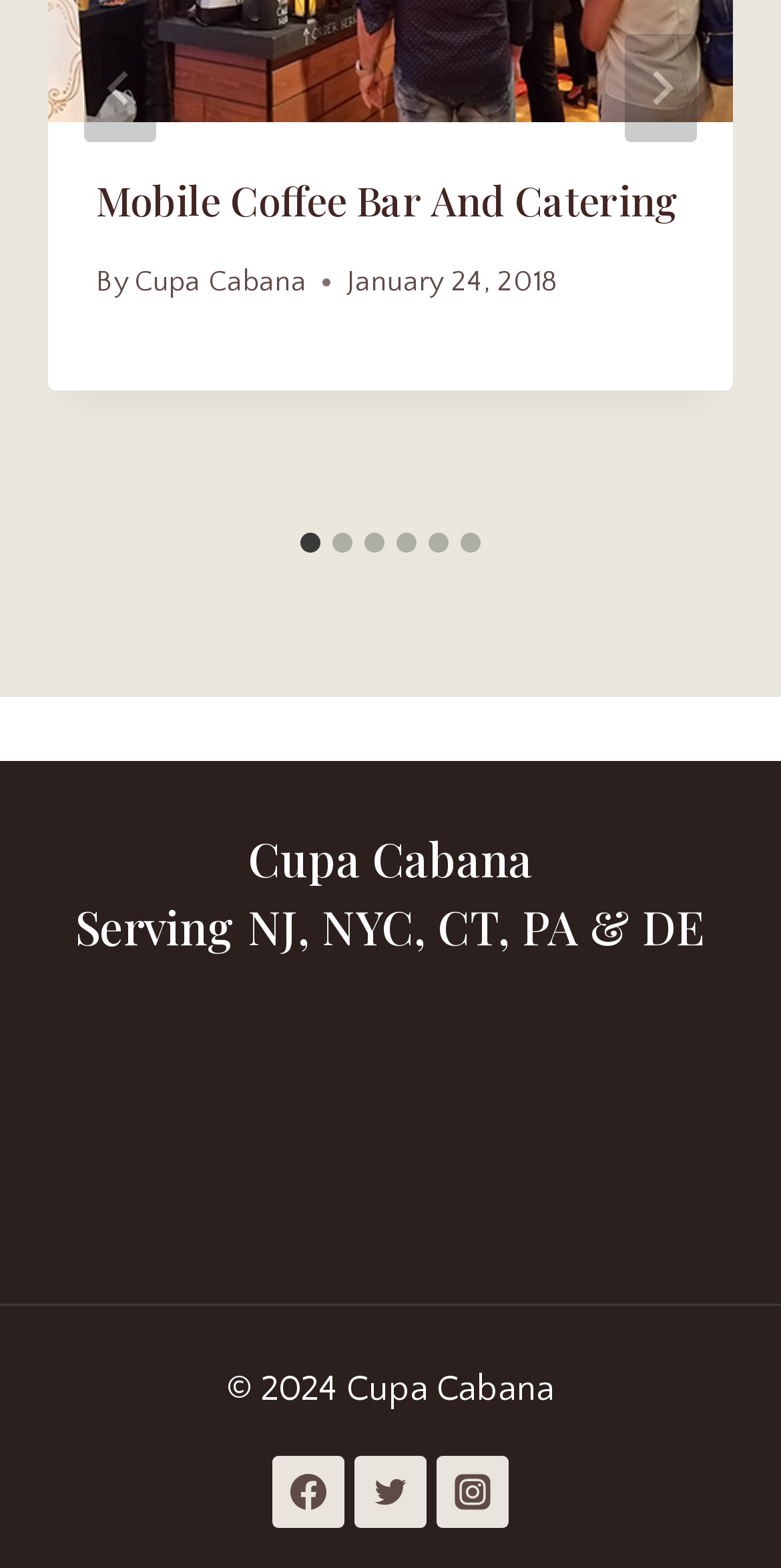Determine the bounding box coordinates of the clickable region to execute the instruction: "Click next". The coordinates should be four float numbers between 0 and 1, denoted as [left, top, right, bottom].

[0.8, 0.022, 0.892, 0.091]